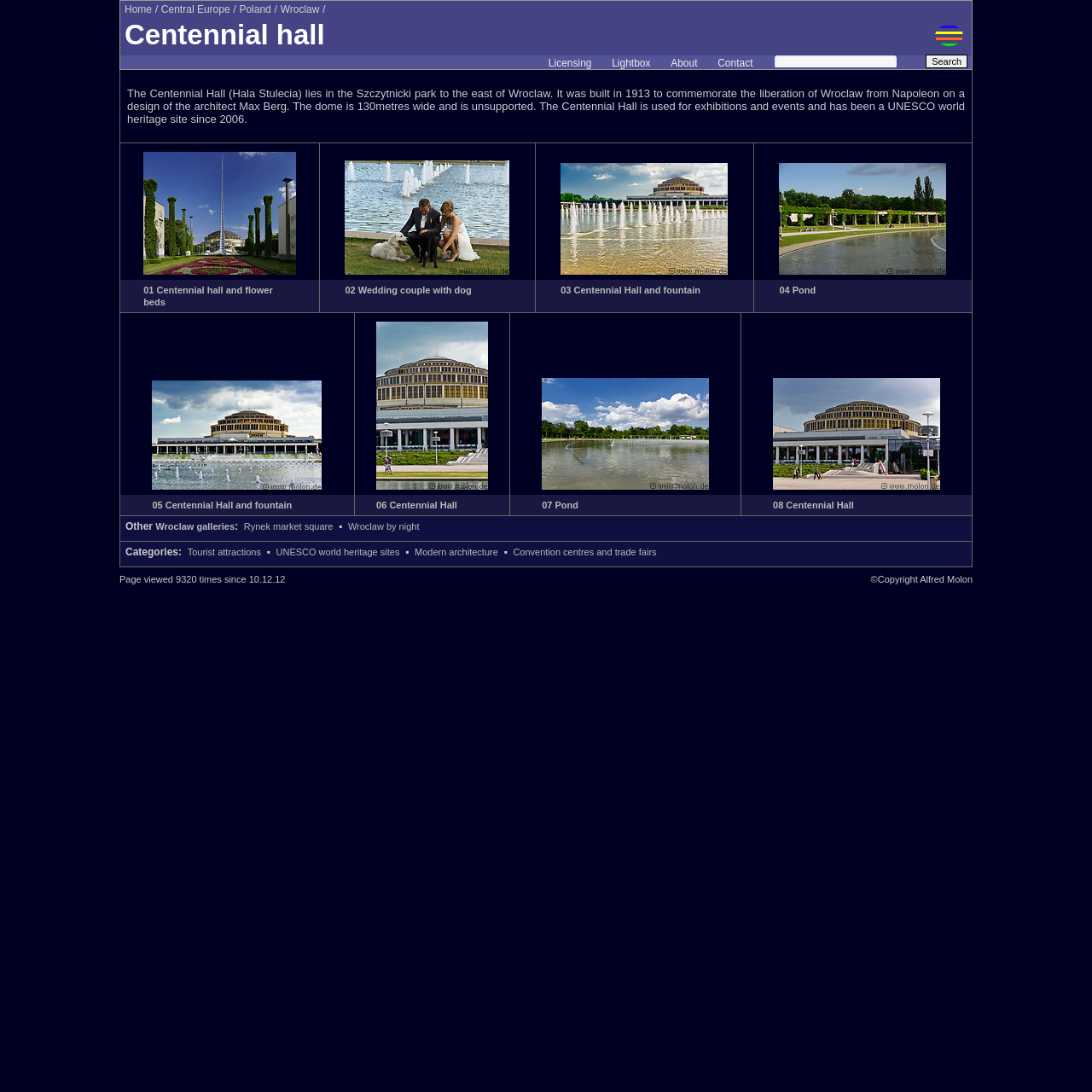Based on the image, provide a detailed and complete answer to the question: 
What is the name of the hall in Wroclaw?

The answer can be found in the heading 'Centennial hall' which is located at the top of the webpage, indicating that the webpage is about the Centennial Hall in Wroclaw.